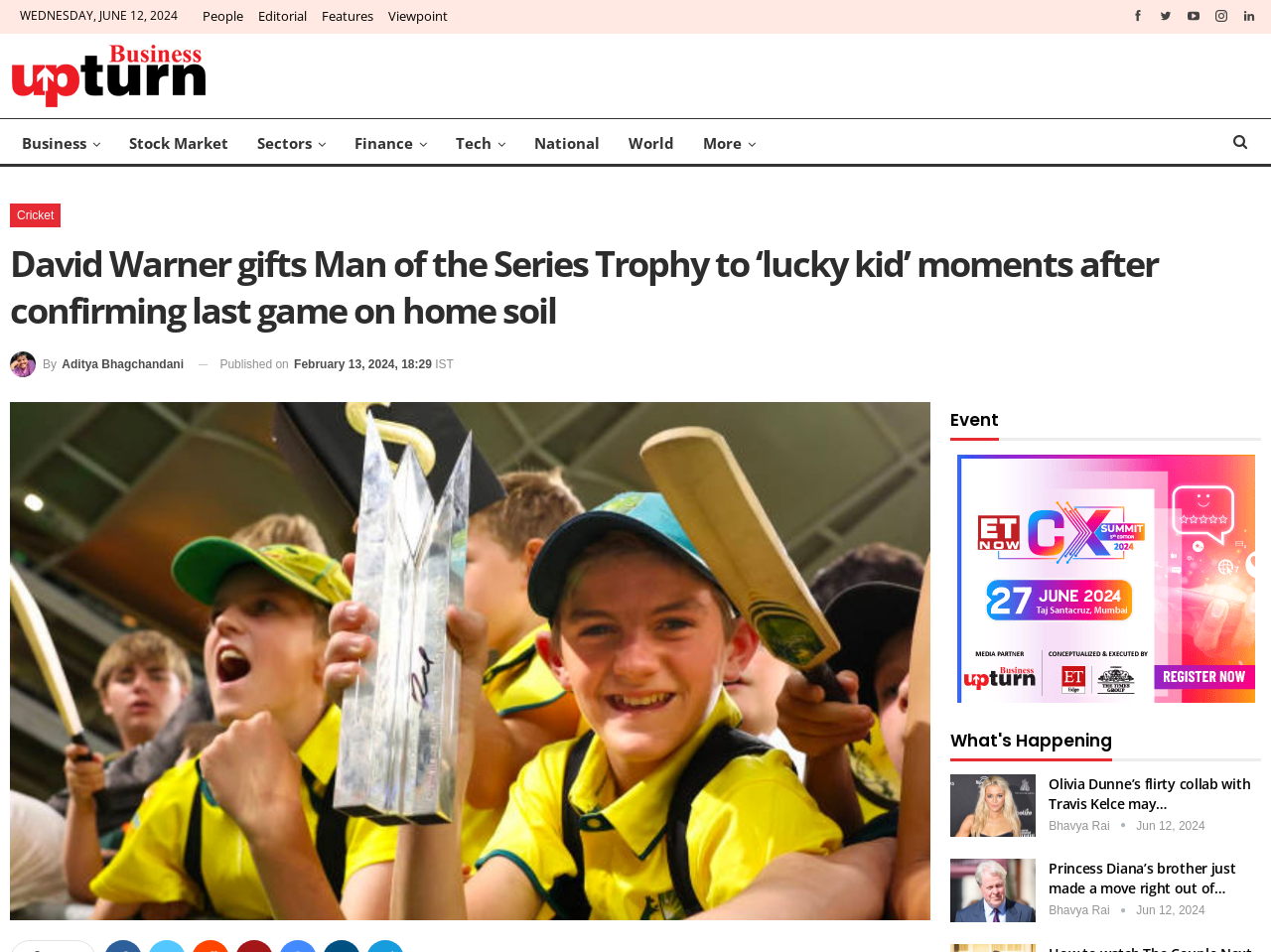What is the category of the article?
Please answer the question with a detailed response using the information from the screenshot.

I found the category of the article by looking at the link element which contains the category, 'Cricket'.